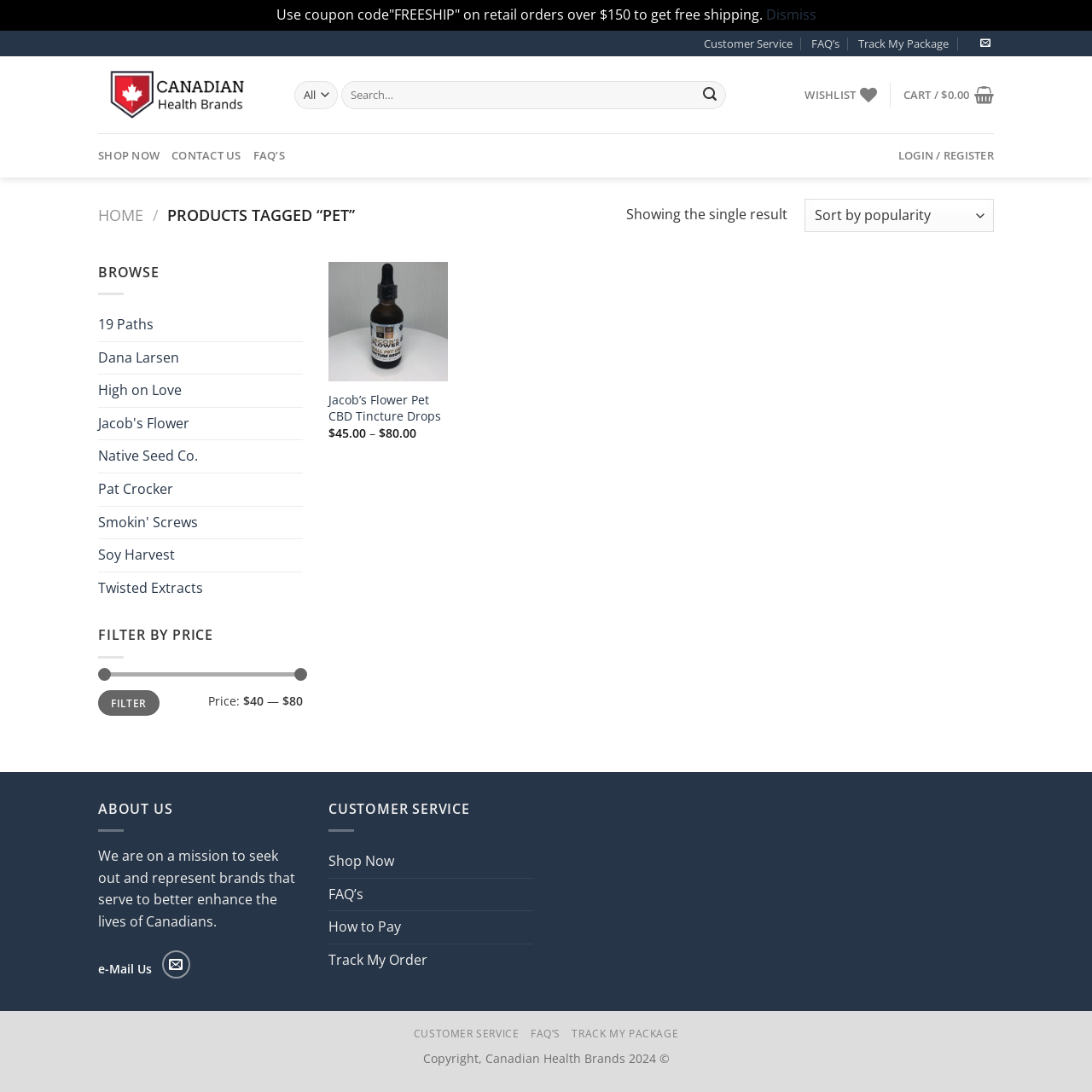Determine the bounding box coordinates of the clickable area required to perform the following instruction: "Shop now". The coordinates should be represented as four float numbers between 0 and 1: [left, top, right, bottom].

[0.09, 0.122, 0.146, 0.163]